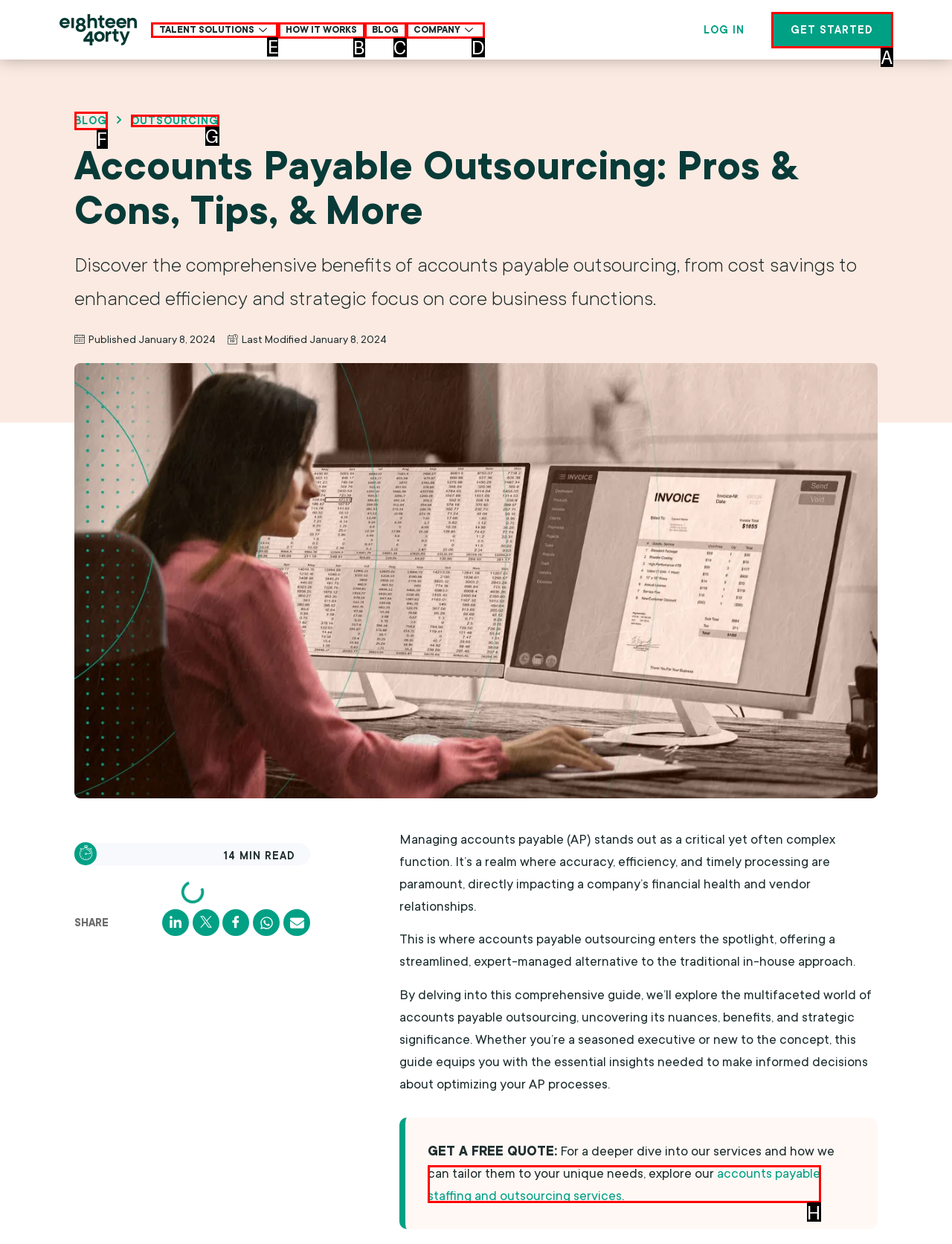Determine which HTML element should be clicked to carry out the following task: Go to TALENT SOLUTIONS Respond with the letter of the appropriate option.

E